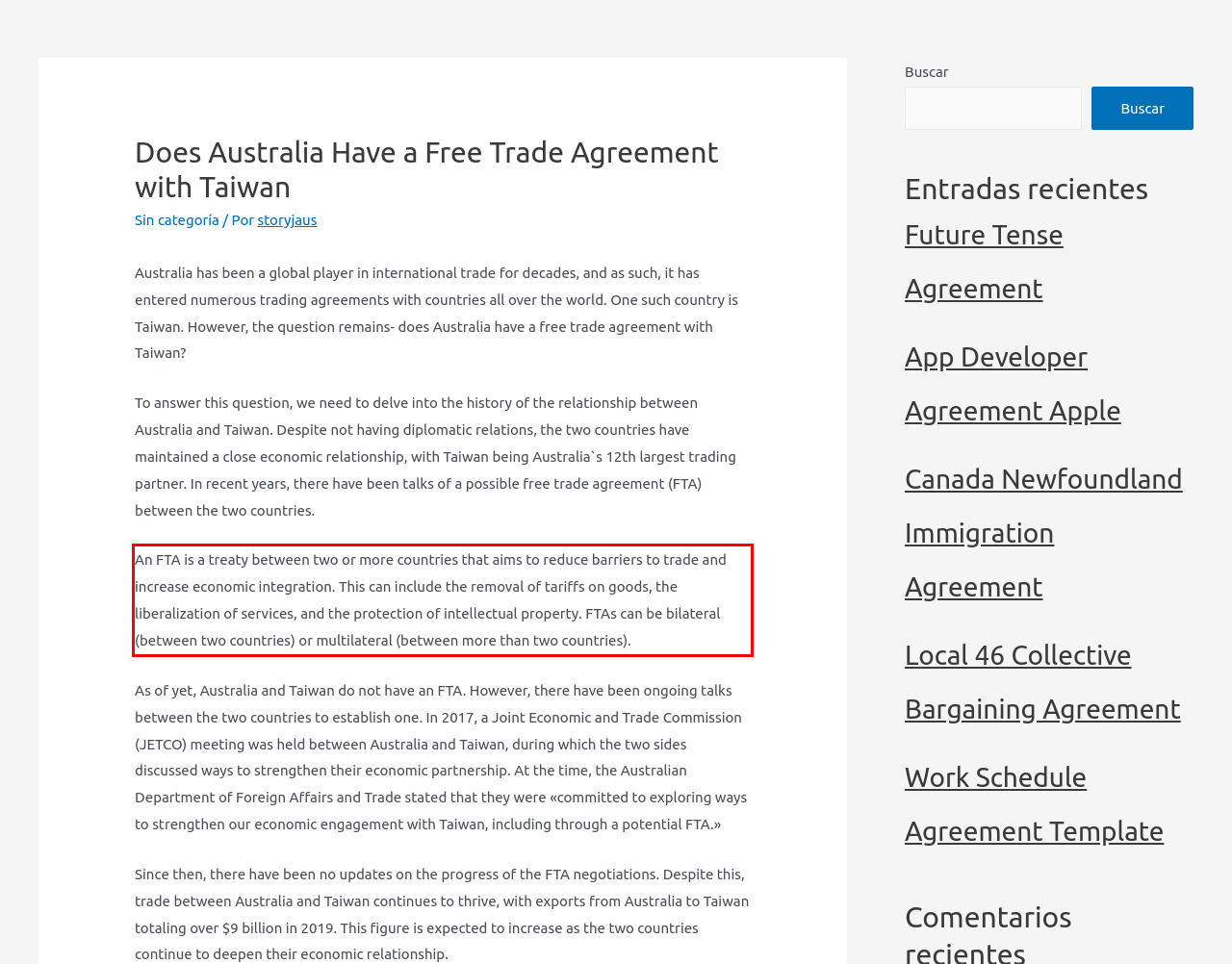You are given a screenshot of a webpage with a UI element highlighted by a red bounding box. Please perform OCR on the text content within this red bounding box.

An FTA is a treaty between two or more countries that aims to reduce barriers to trade and increase economic integration. This can include the removal of tariffs on goods, the liberalization of services, and the protection of intellectual property. FTAs can be bilateral (between two countries) or multilateral (between more than two countries).